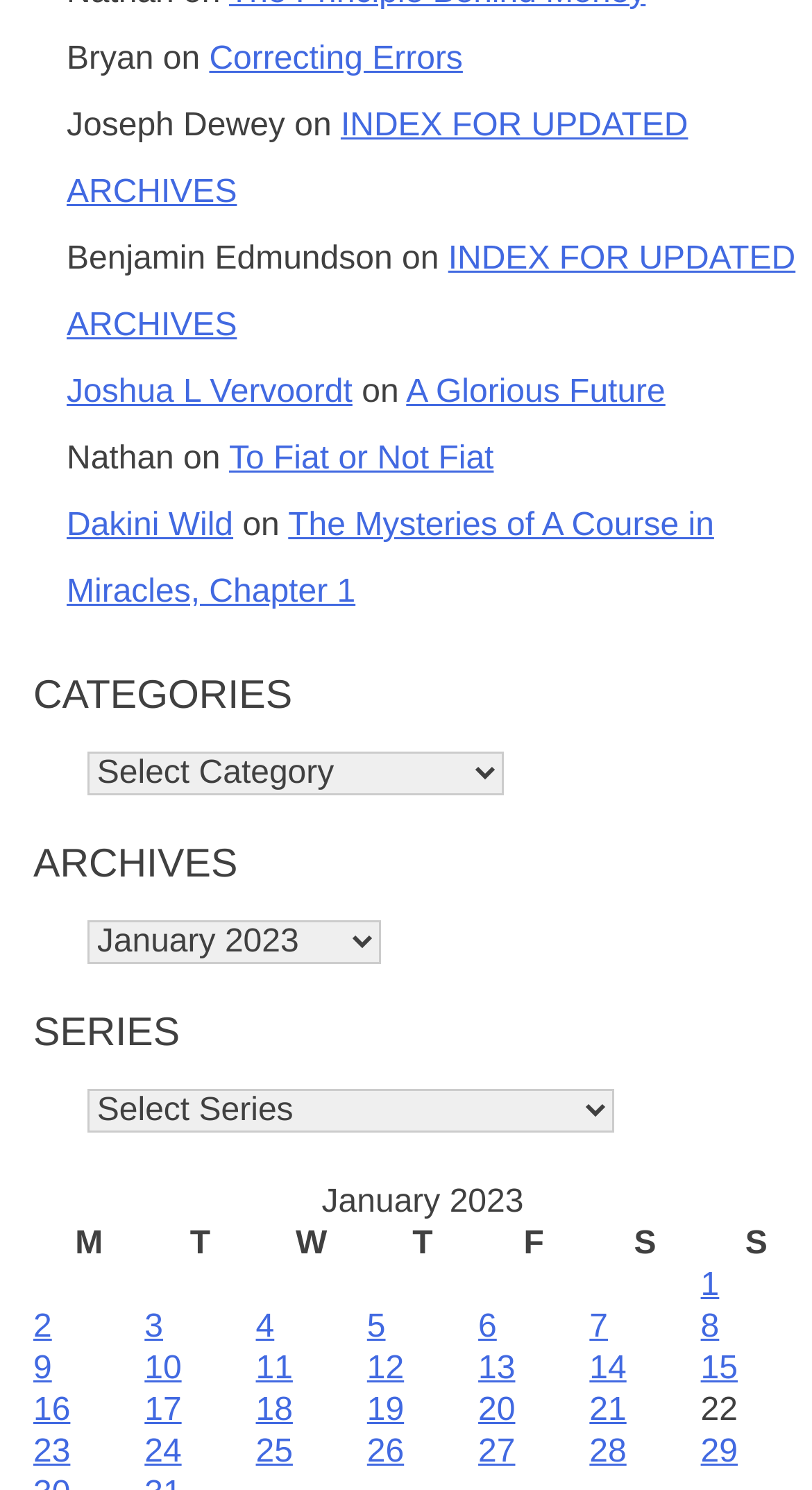Answer the following in one word or a short phrase: 
What is the name of the author on the top?

Bryan